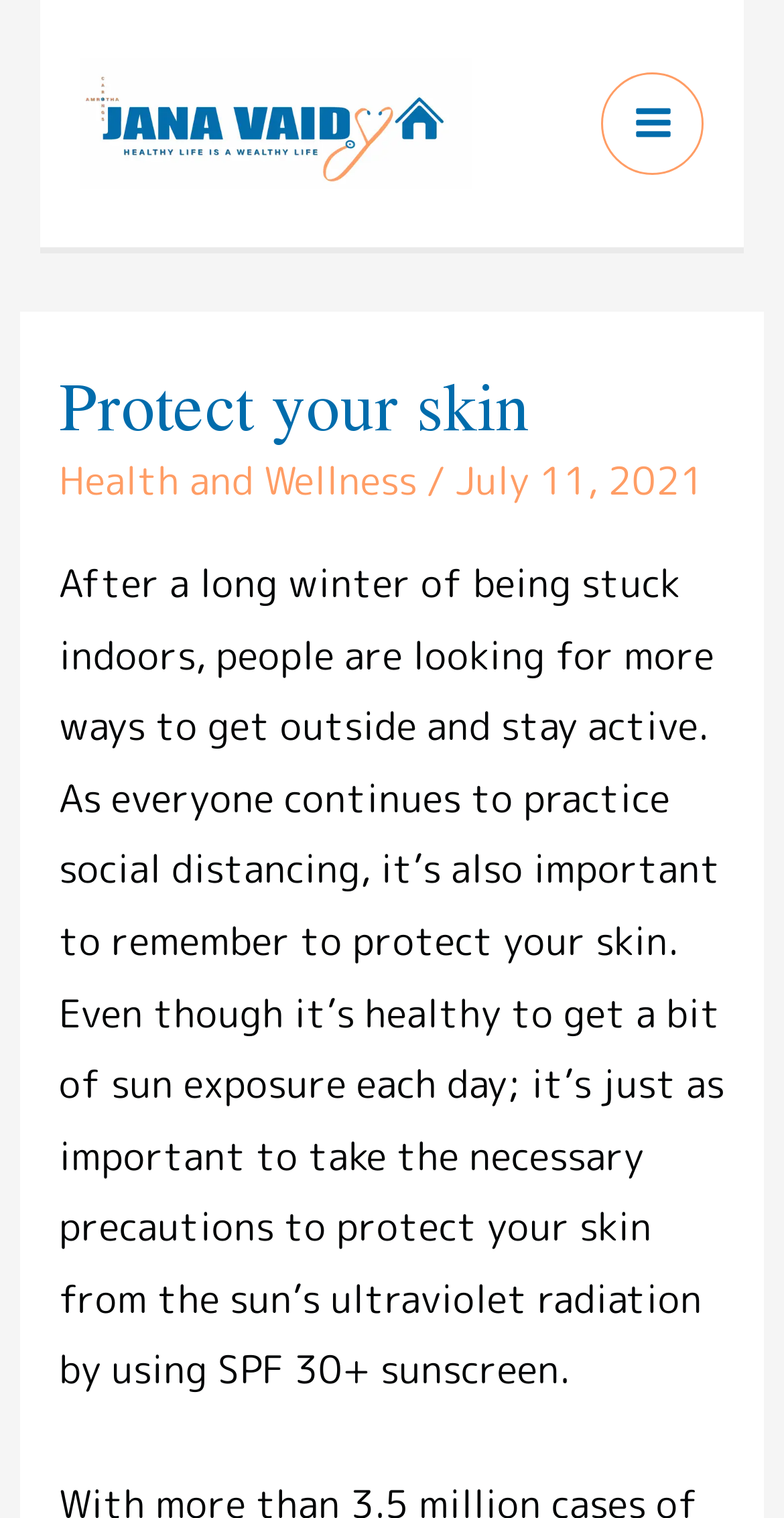Reply to the question below using a single word or brief phrase:
What is the category of the article?

Health and Wellness